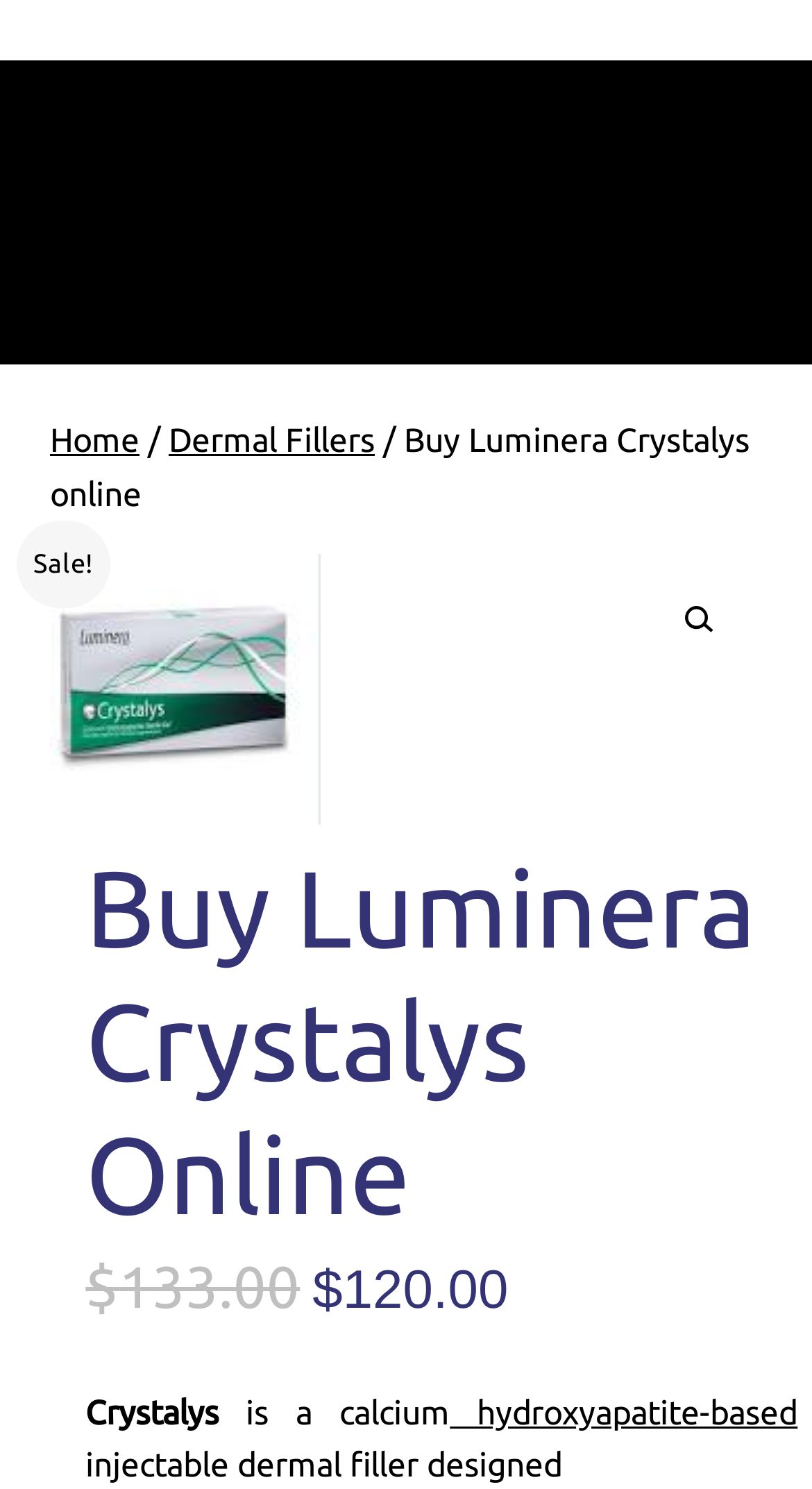Specify the bounding box coordinates (top-left x, top-left y, bottom-right x, bottom-right y) of the UI element in the screenshot that matches this description: Dermal Fillers

[0.208, 0.282, 0.462, 0.308]